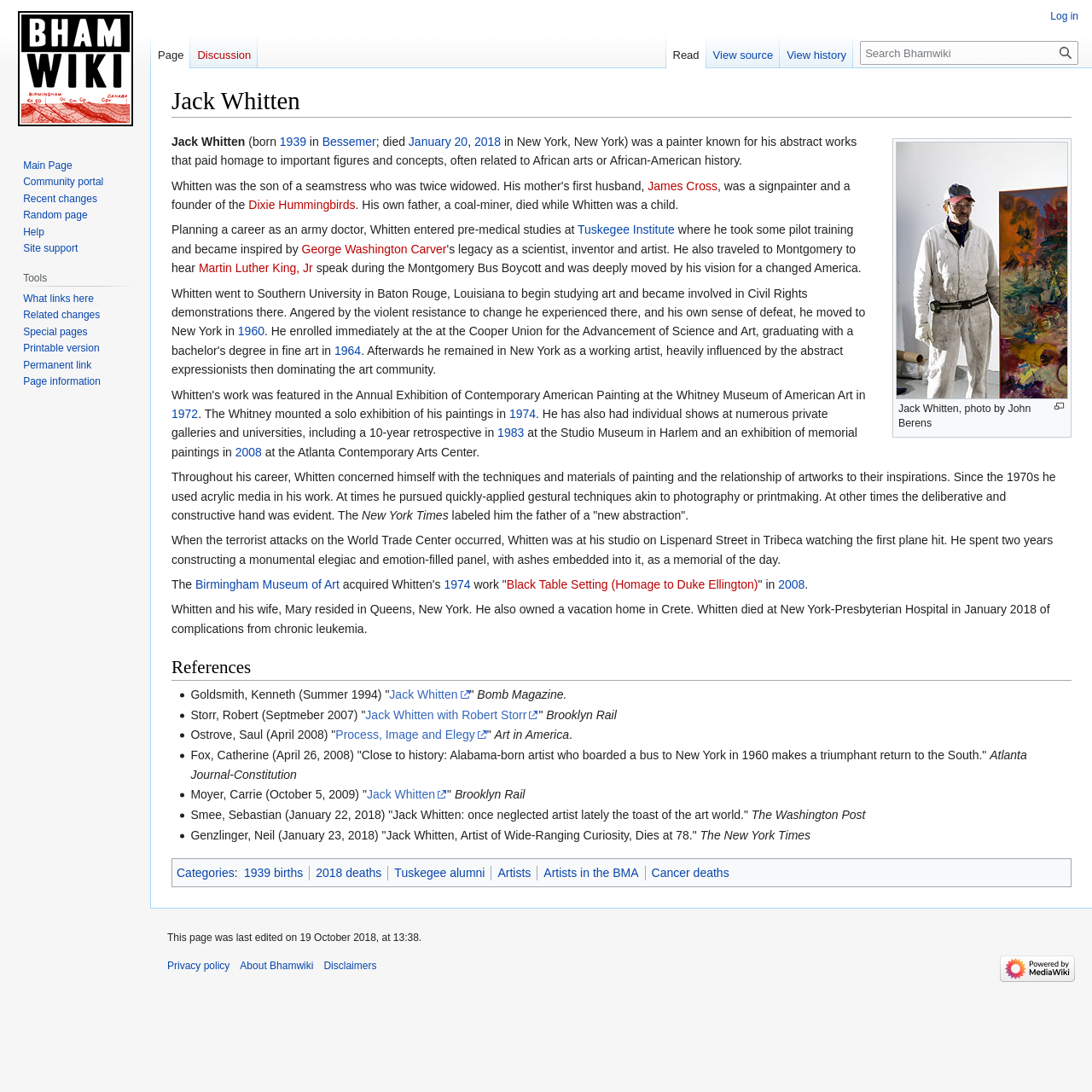Where did Jack Whitten die?
Please provide a single word or phrase as your answer based on the screenshot.

New York